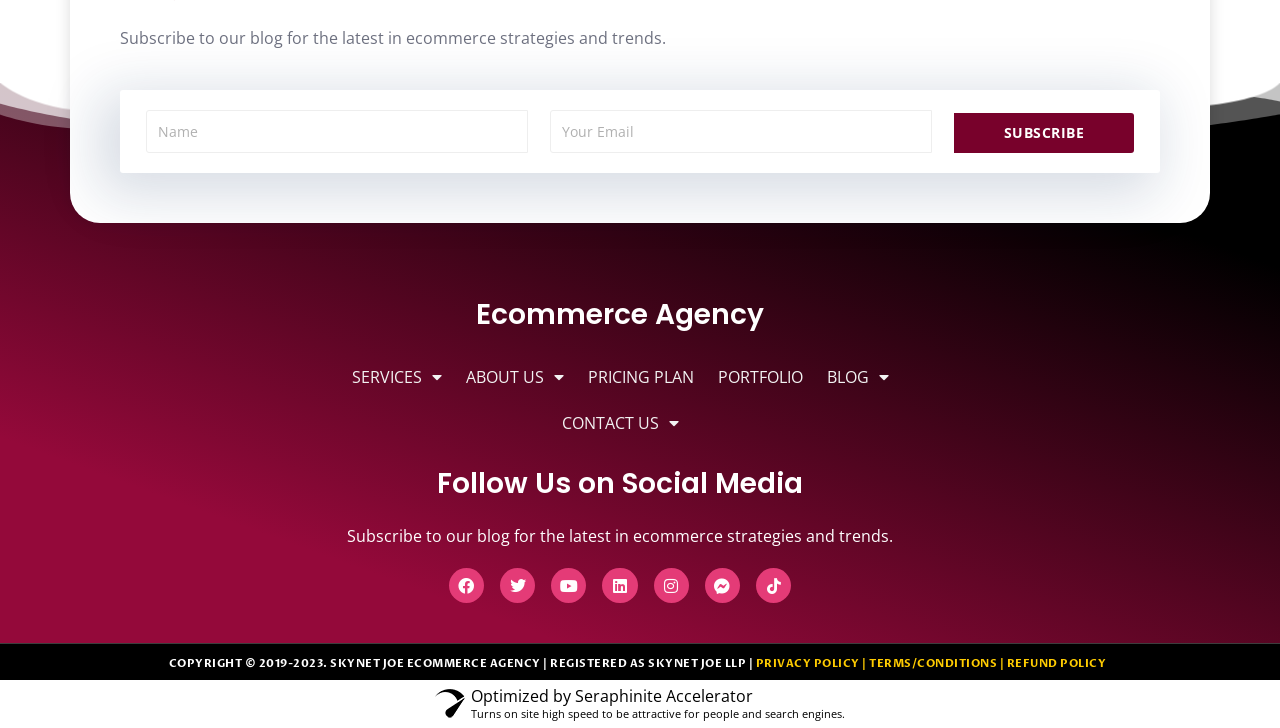What is the main navigation menu?
Give a one-word or short-phrase answer derived from the screenshot.

Services, About Us, Pricing Plan, Portfolio, Blog, Contact Us